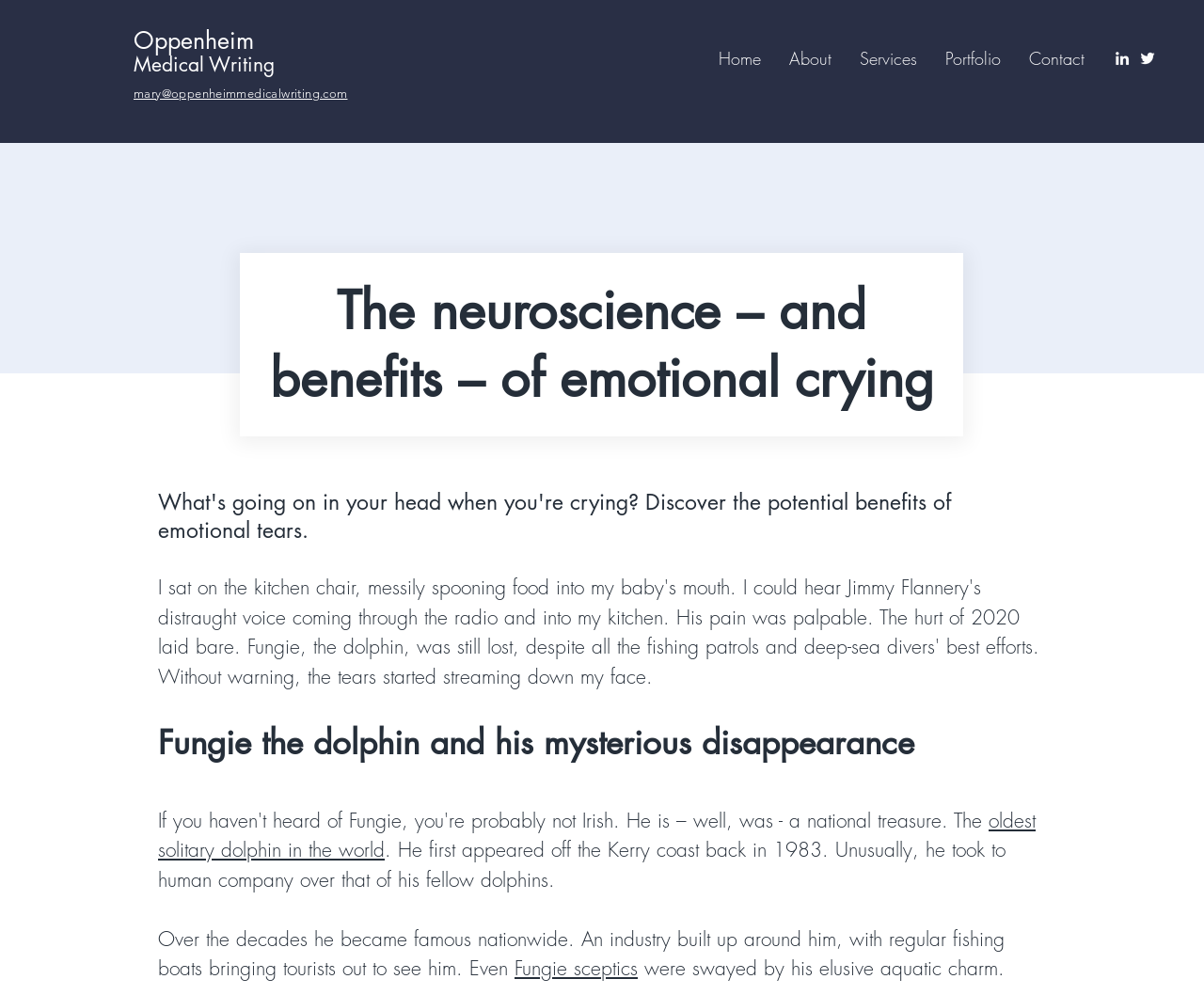Determine the bounding box coordinates of the clickable element to achieve the following action: 'Visit Oppenheim Medical Writing website'. Provide the coordinates as four float values between 0 and 1, formatted as [left, top, right, bottom].

[0.111, 0.031, 0.228, 0.077]